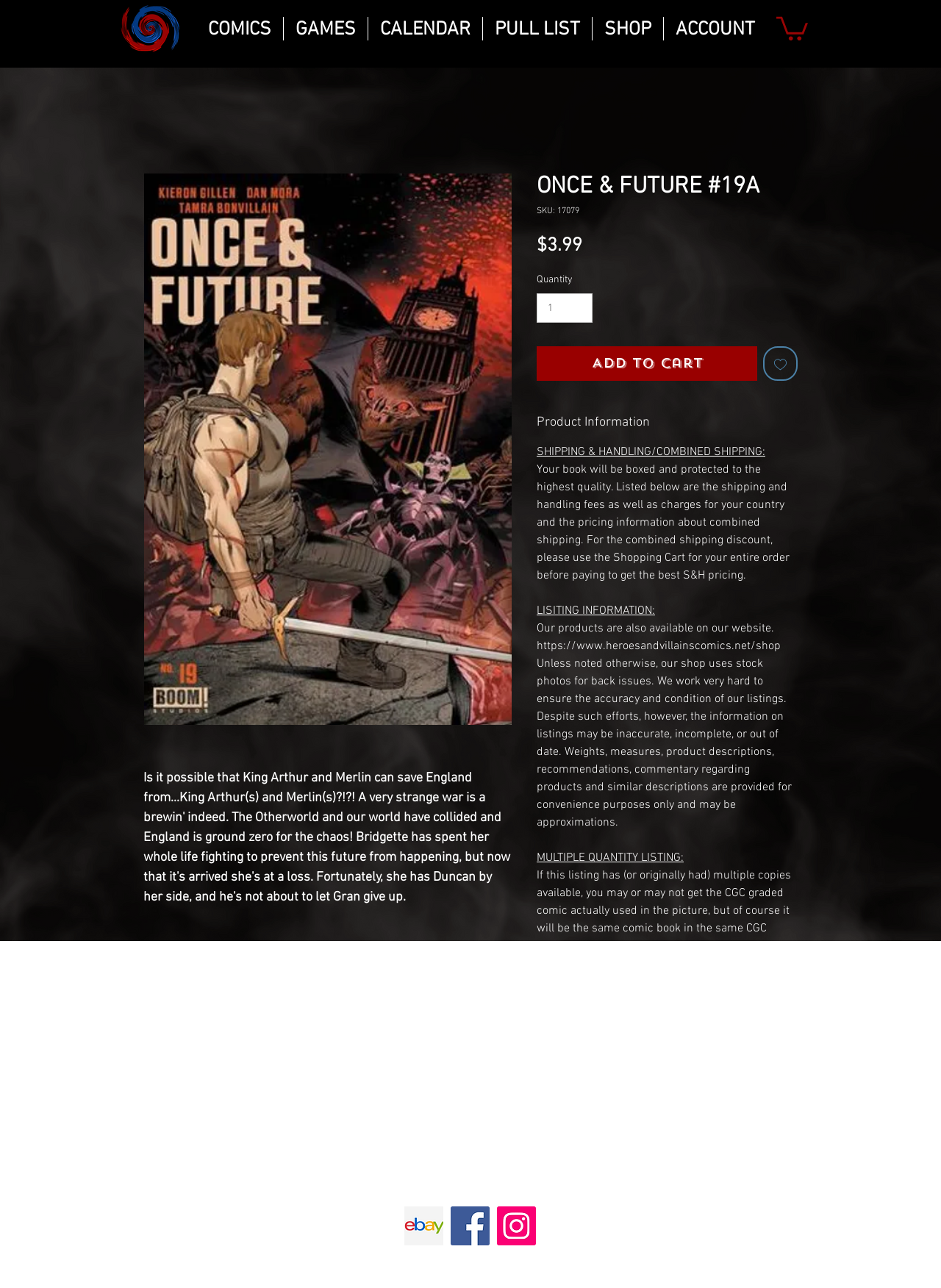Illustrate the webpage thoroughly, mentioning all important details.

This webpage appears to be an online comic book store, specifically showcasing the product "ONCE & FUTURE #19A". At the top of the page, there is a heading that reads "Magic the gathering Comic Book and Gaming Dungeons and Dragons DC Marvel", followed by a logo image and a navigation menu with links to various sections of the site, including "COMICS", "GAMES", "CALENDAR", "PULL LIST", "SHOP", and "ACCOUNT".

Below the navigation menu, there is a main content area that displays information about the product "ONCE & FUTURE #19A". This includes an image of the comic book, a heading with the product title, and details such as the SKU, price, and quantity. There are also buttons to "Add to Cart" and "Add to Wishlist".

Further down the page, there is a section titled "Product Information" that provides shipping and handling details, as well as information about the product listing, including a description of the comic book and its condition. There are also sections for payment requirements and international buyers.

At the bottom of the page, there is a social media bar with links to the store's eBay, Facebook, and Instagram profiles. Additionally, there is a section with the store's address, phone number, and email address.

Overall, the webpage is focused on showcasing the product "ONCE & FUTURE #19A" and providing customers with detailed information about the product and the store's policies.